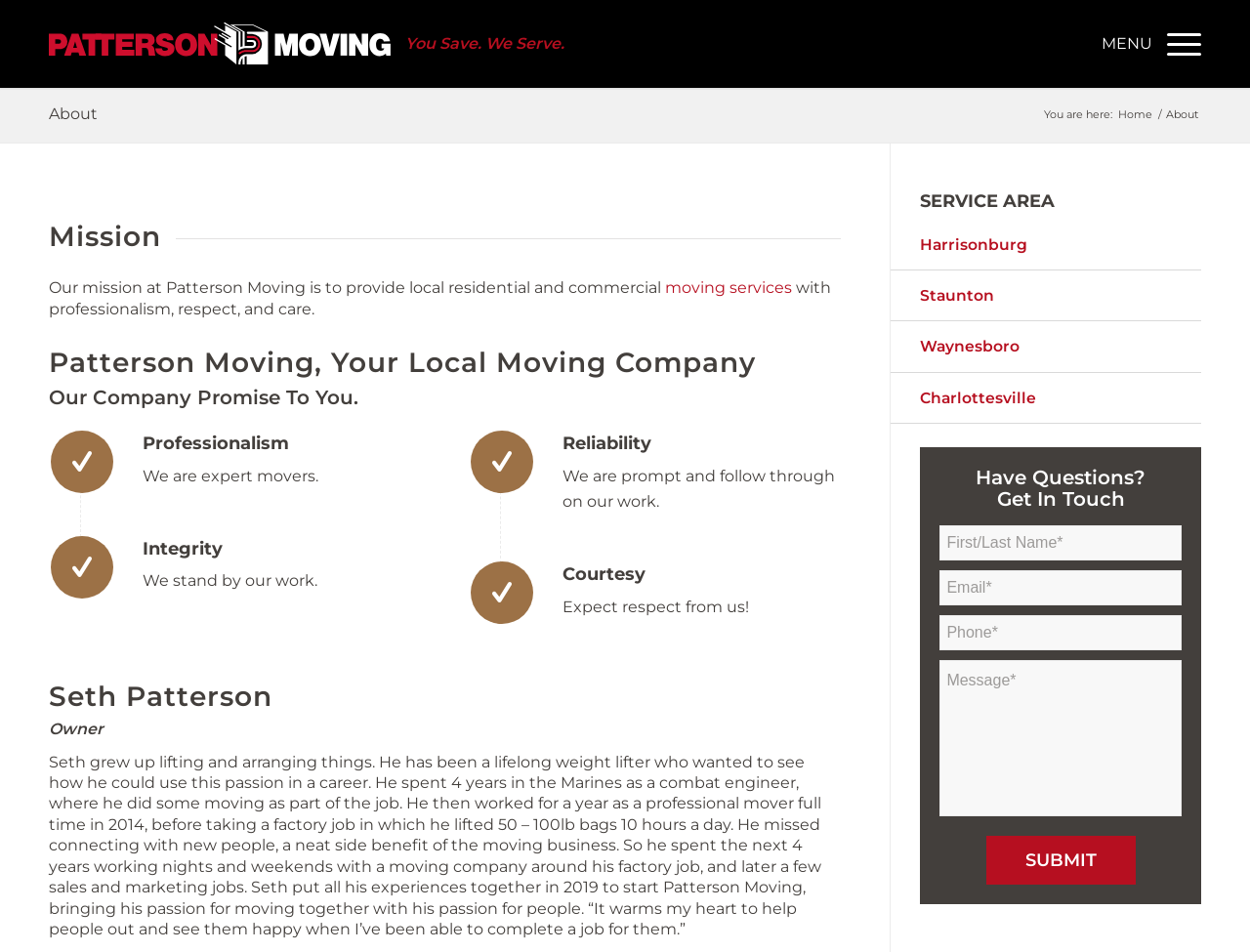Who is the owner of Patterson Moving?
Look at the image and provide a detailed response to the question.

The owner of Patterson Moving is Seth Patterson, who is introduced in the webpage's content as a lifelong weight lifter and a combat engineer in the Marines, and who started the company in 2019.